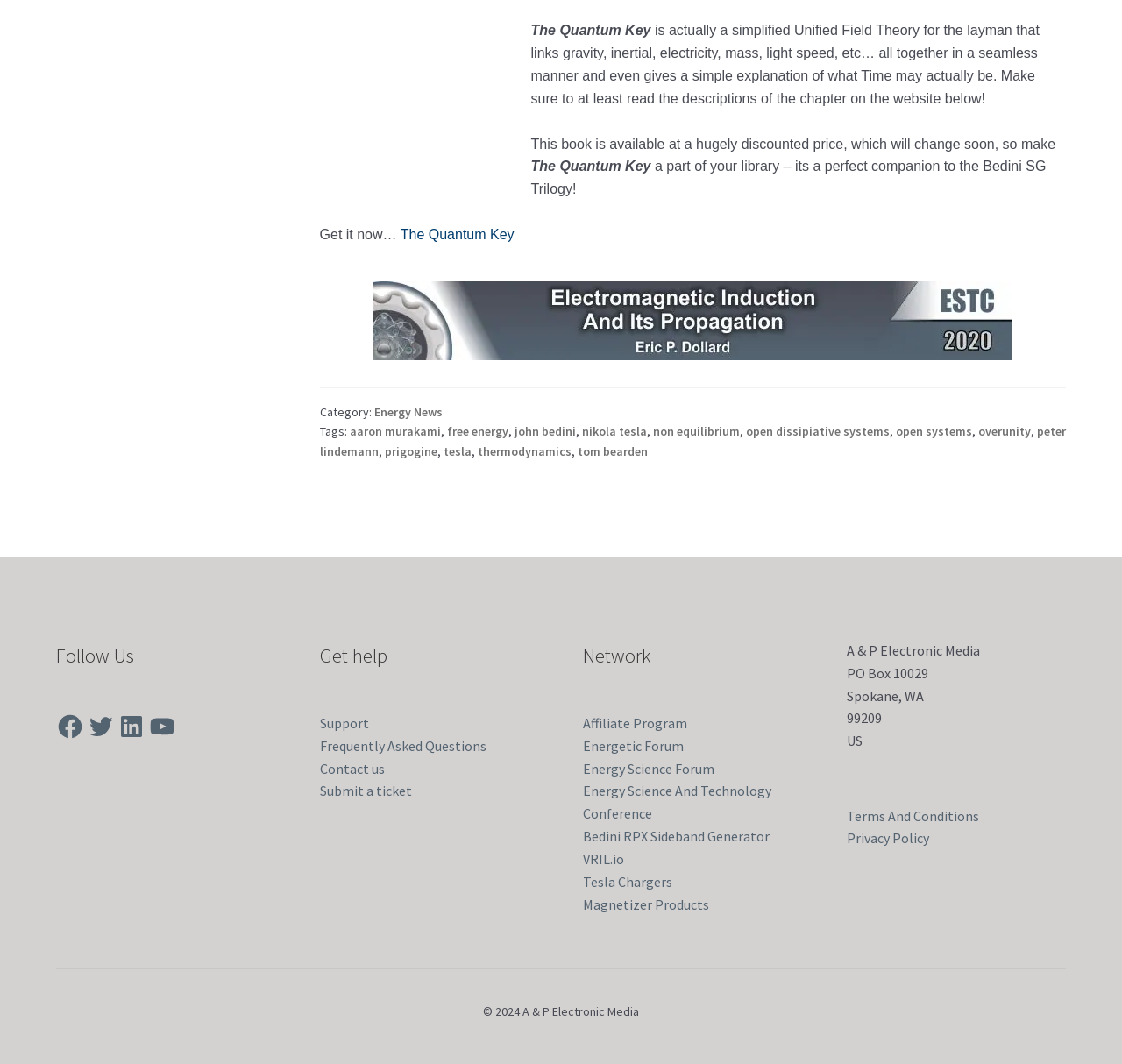Please analyze the image and give a detailed answer to the question:
What is the company name mentioned in the footer?

The company name mentioned in the footer is 'A & P Electronic Media', which is mentioned in the StaticText element with ID 979. This element is located in the footer section of the webpage, along with the company's address and other contact information.